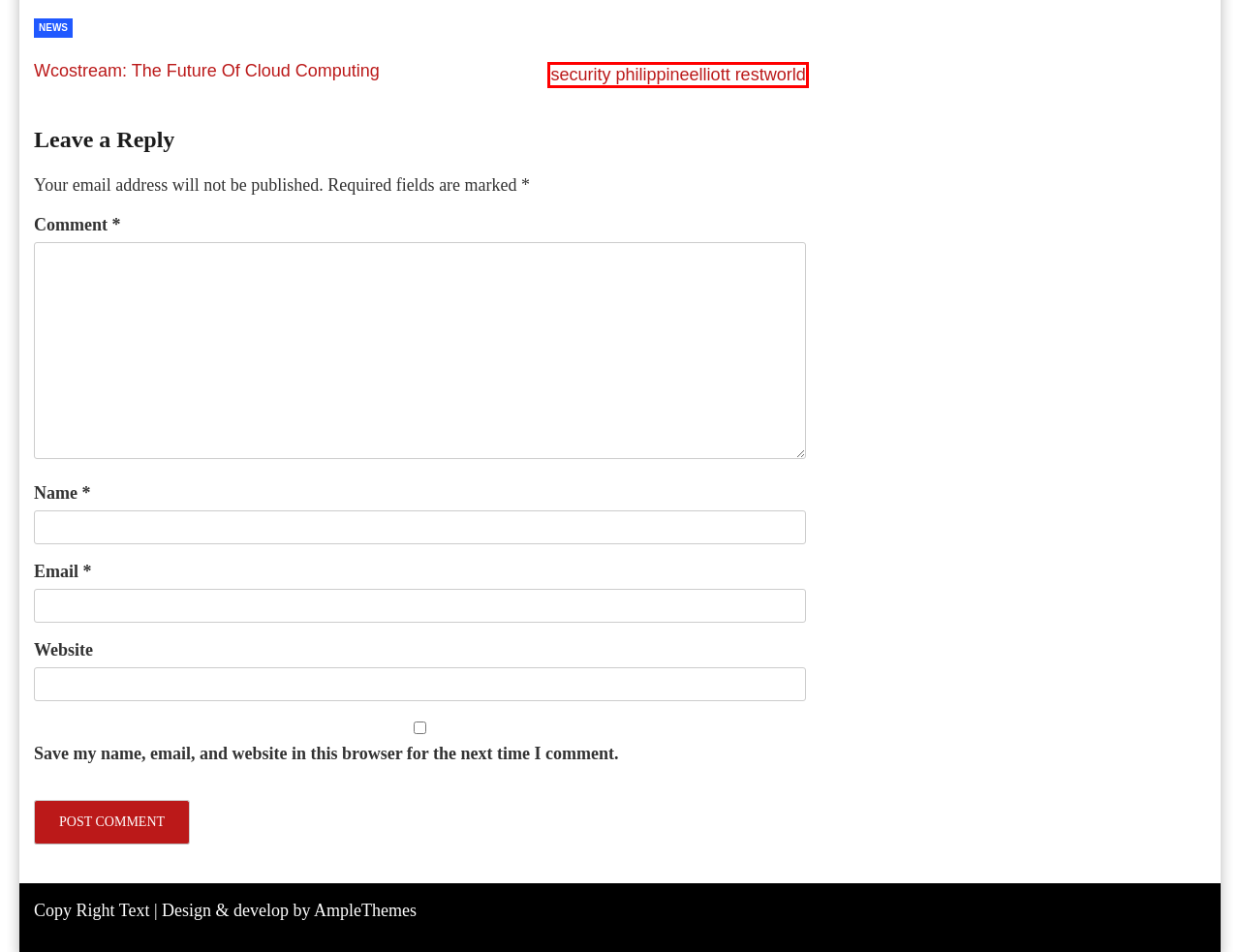Given a screenshot of a webpage with a red bounding box around an element, choose the most appropriate webpage description for the new page displayed after clicking the element within the bounding box. Here are the candidates:
A. News Archives - Limit Times
B. About Us - Limit Times
C. Disclaimer - Limit Times
D. Contact Us - Limit Times
E. How To Archives - Limit Times
F. Crypto Archives - Limit Times
G. security philippineelliott restworld - Limit Times
H. Ample Themes - Best Premium and Free Responsive WordPress Themes

G